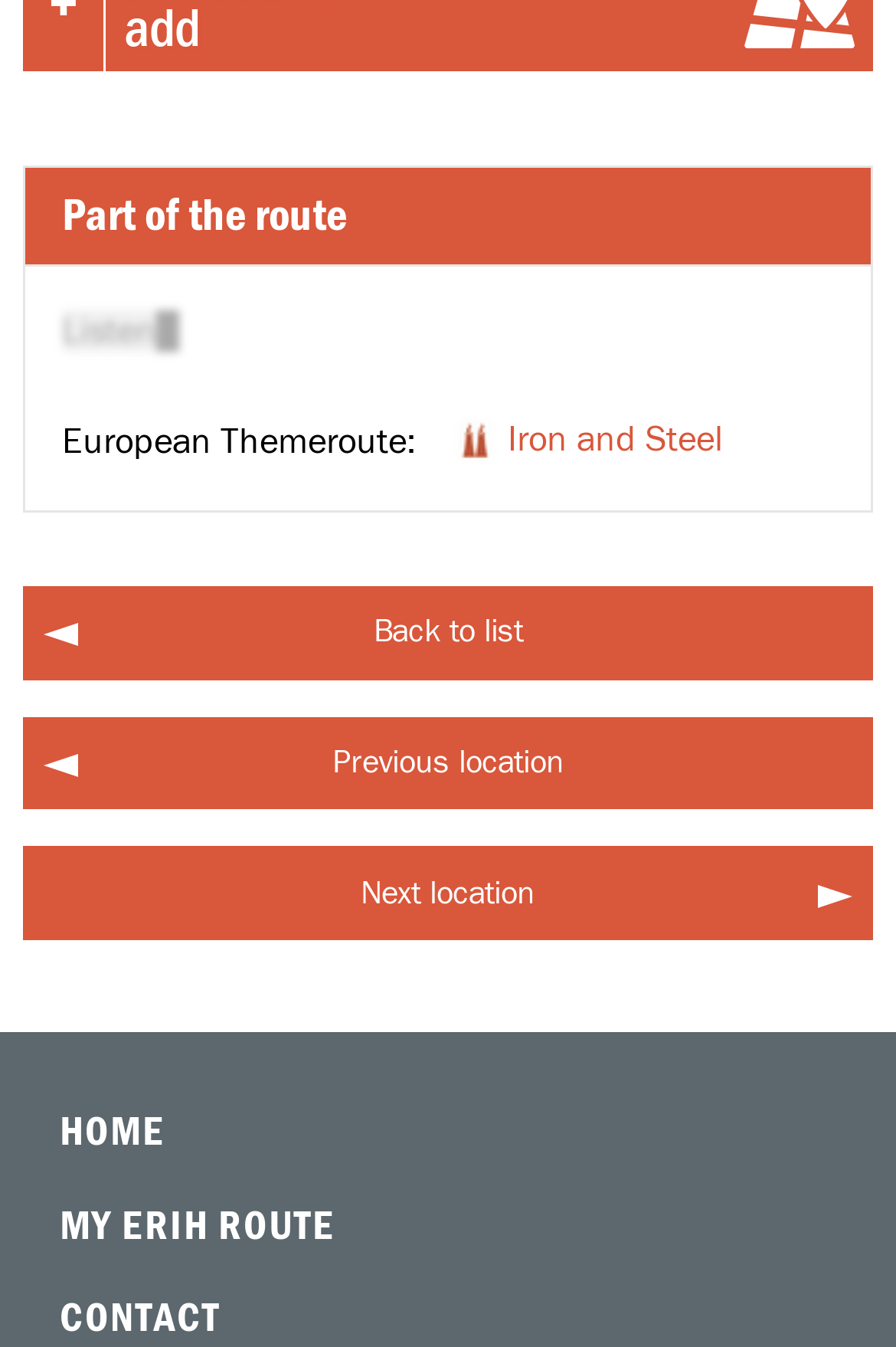Provide a short answer to the following question with just one word or phrase: What is the text above the 'Icon: Iron and Steel' image?

European Themeroute: